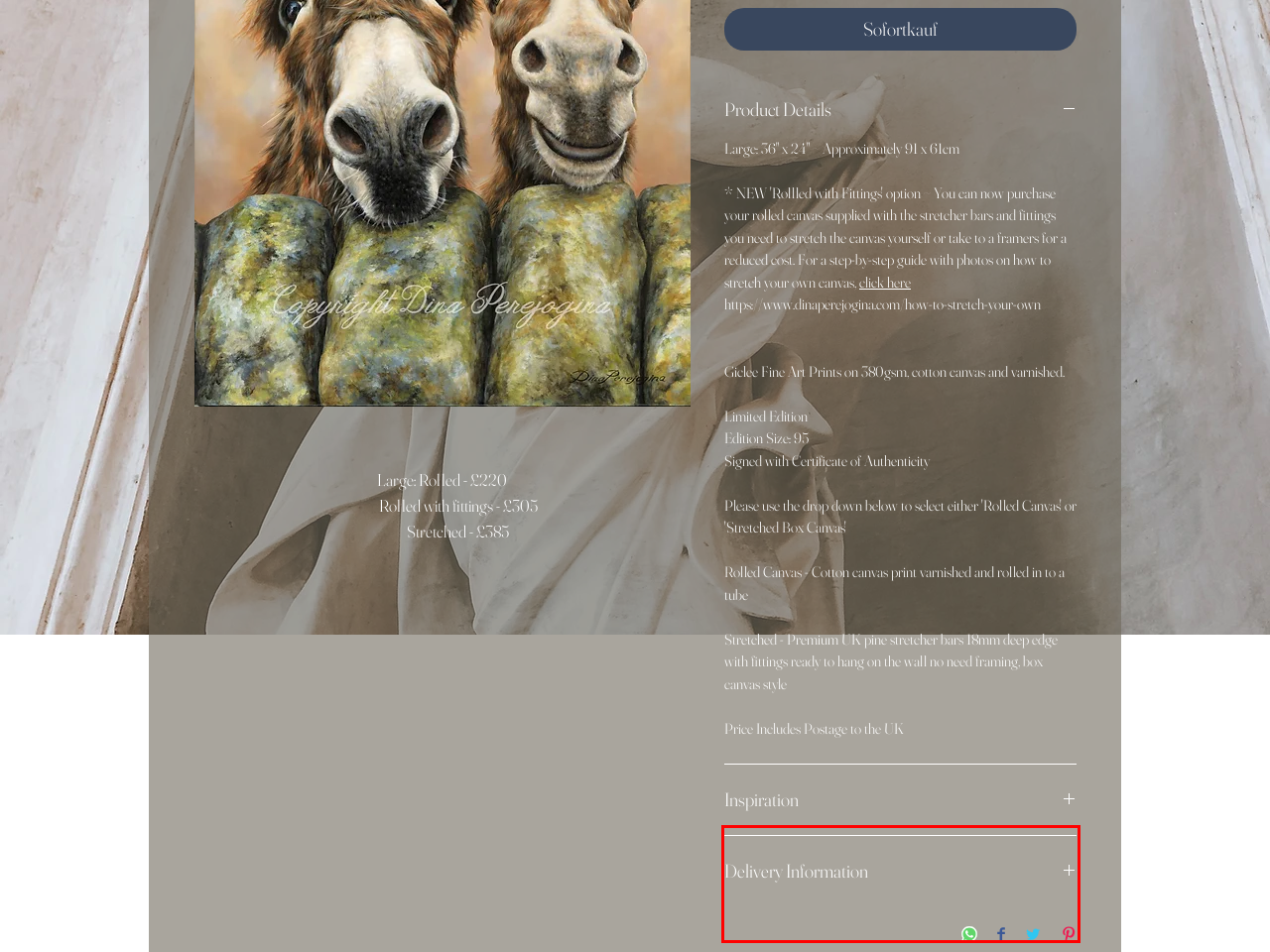Identify and extract the text within the red rectangle in the screenshot of the webpage.

This painting is a replica of my original painting ‘Hee & Haw’ that was created six years ago. Thanks to a client who really wanted the original painting ‘Hee & Haw’ that was already sold, I created this painting commission for this client and am extremely pleased with the outcome.